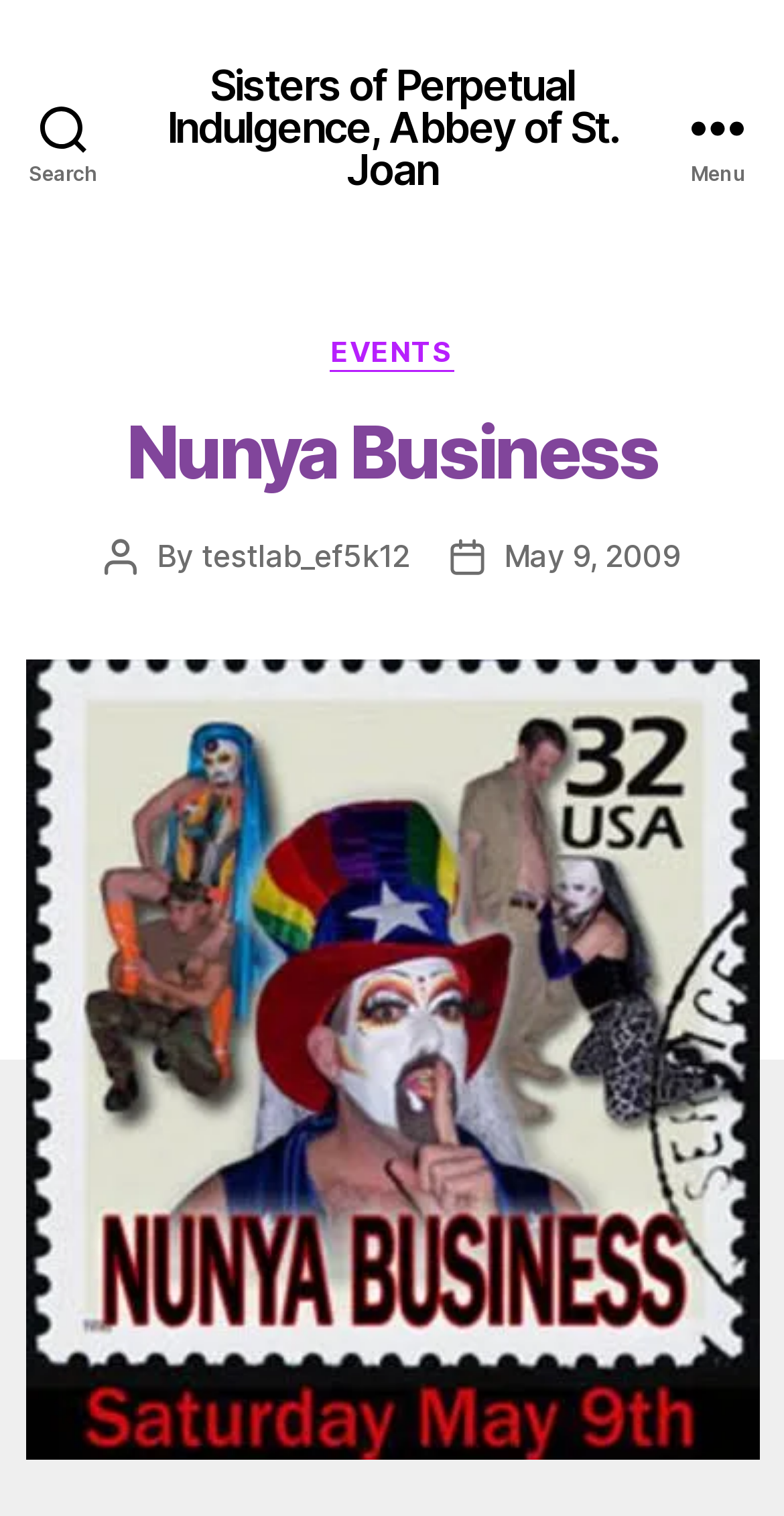Summarize the webpage in an elaborate manner.

The webpage is about the Sisters of Perpetual Indulgence, Abbey of St. Joan, with the title "Nunya Business" prominently displayed. At the top left corner, there is a search button. Next to it, on the top center, is a link to the Sisters of Perpetual Indulgence, Abbey of St. Joan. On the top right corner, there is a menu button.

When the menu button is expanded, a header section appears below it, taking up most of the width of the page. Within this section, there are several elements. On the left side, there is a heading "Nunya Business" followed by a static text "Post author" and a link to the author "testlab_ef5k12". On the right side, there is a static text "Post date" followed by a link to the date "May 9, 2009". In the center, there is a link to "EVENTS" under a static text "Categories".

Below the header section, there is a large figure that takes up most of the page's width and height, likely an image related to the Sisters of Perpetual Indulgence, Abbey of St. Joan.